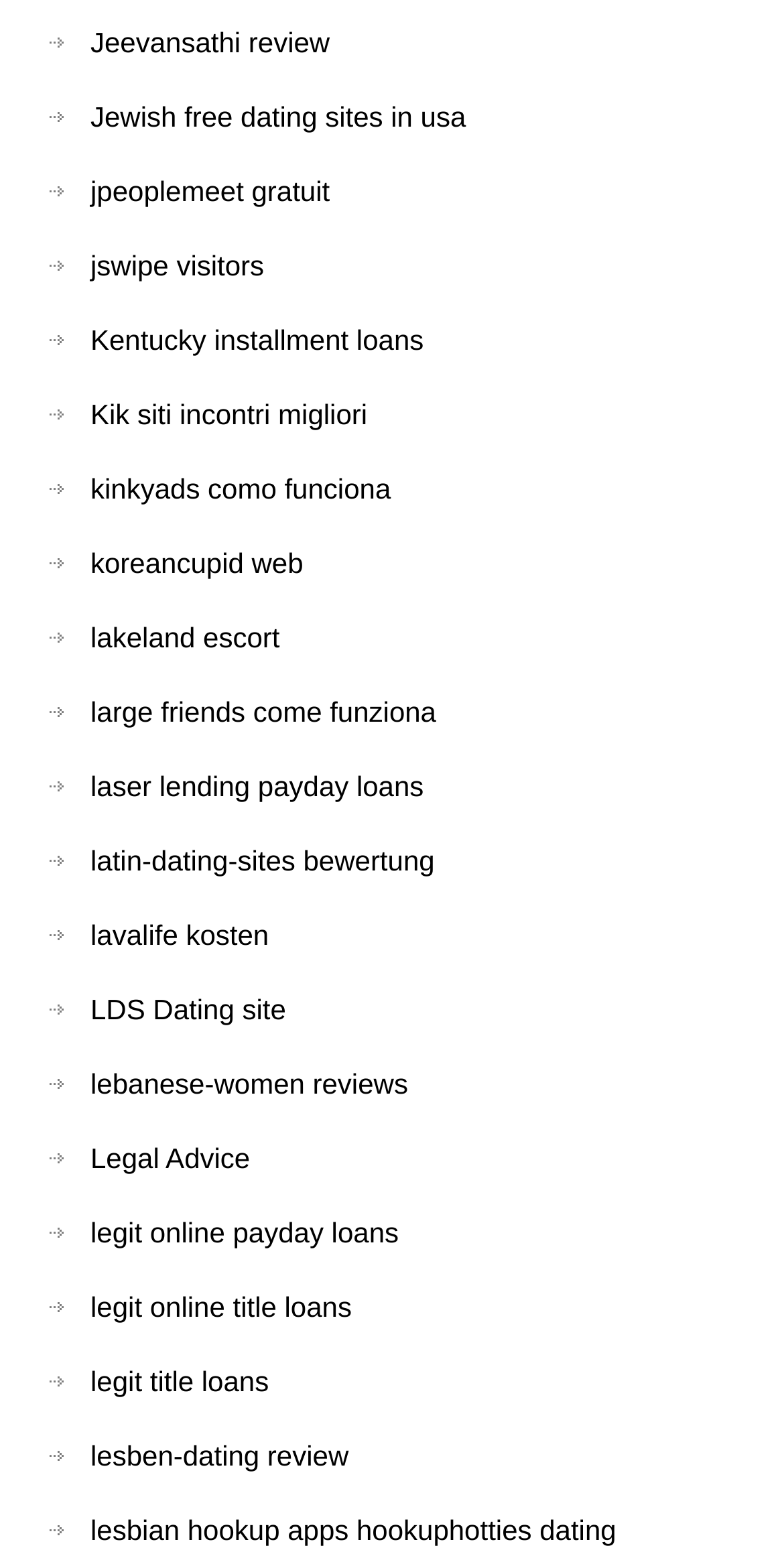Are there any loan-related links on this webpage?
Relying on the image, give a concise answer in one word or a brief phrase.

Yes